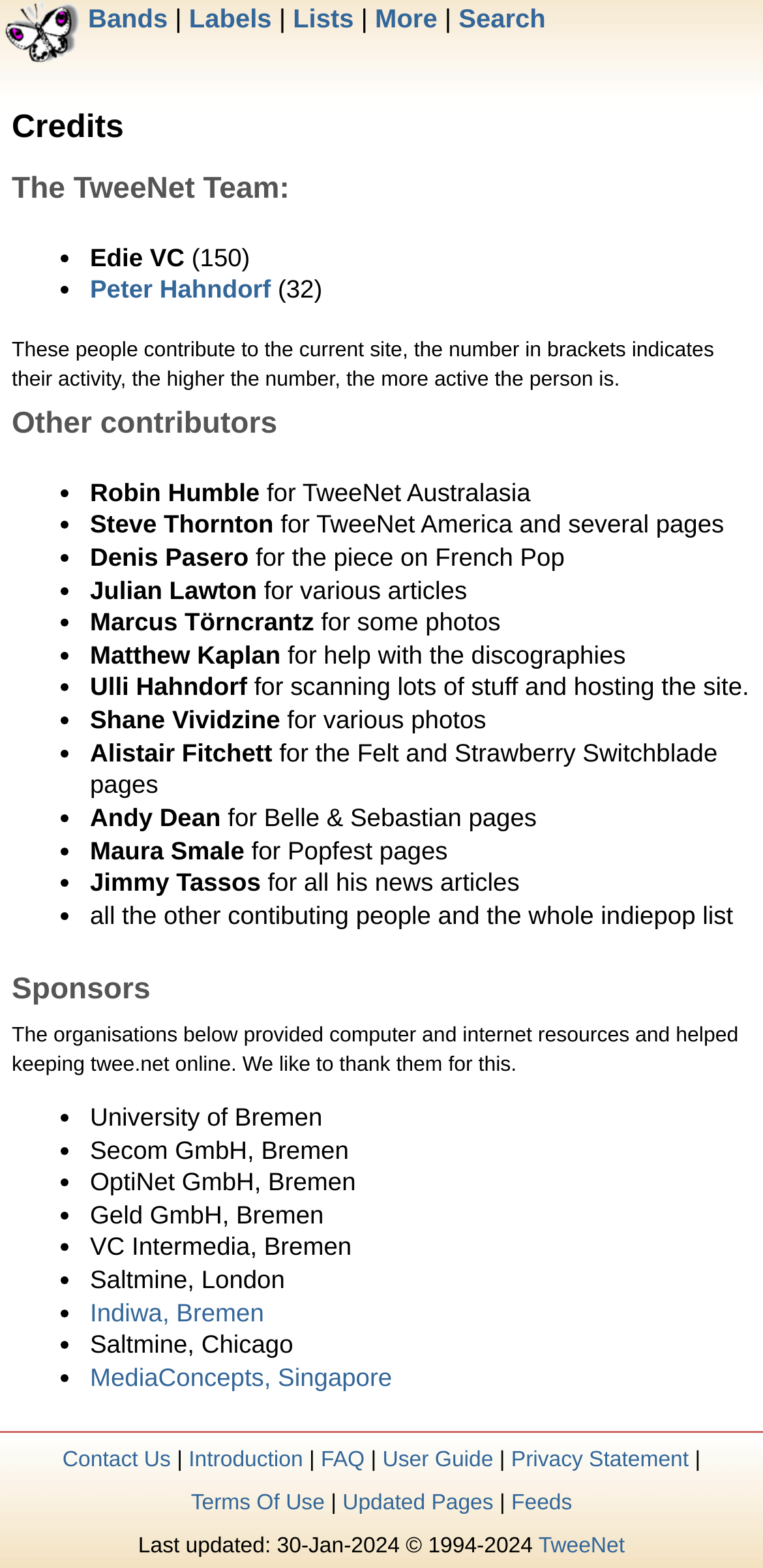Please mark the bounding box coordinates of the area that should be clicked to carry out the instruction: "Go to the Bands page".

[0.115, 0.002, 0.22, 0.021]